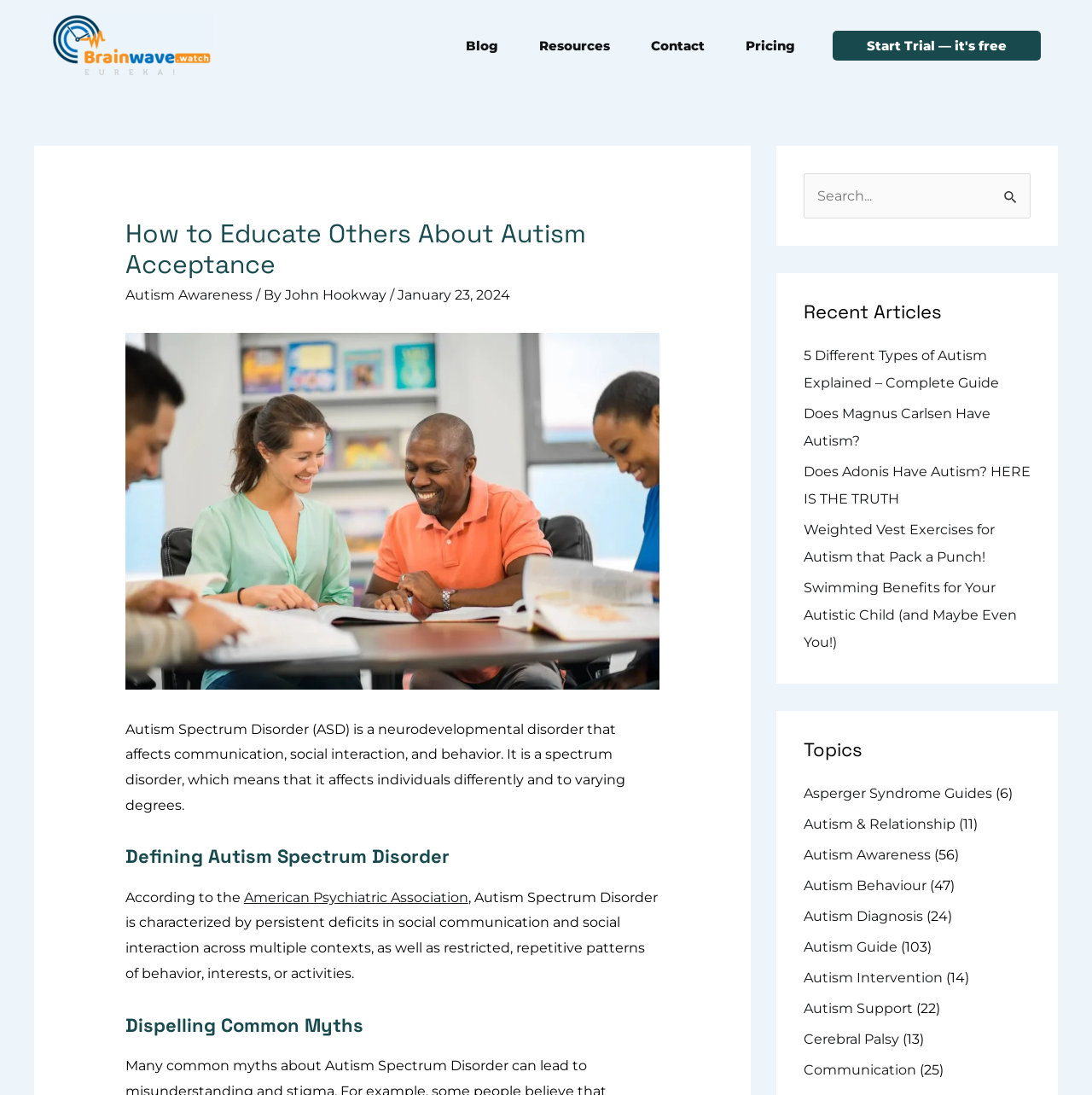Identify the bounding box coordinates of the clickable section necessary to follow the following instruction: "Click the 'Start Trial — it's free' link". The coordinates should be presented as four float numbers from 0 to 1, i.e., [left, top, right, bottom].

[0.762, 0.028, 0.953, 0.055]